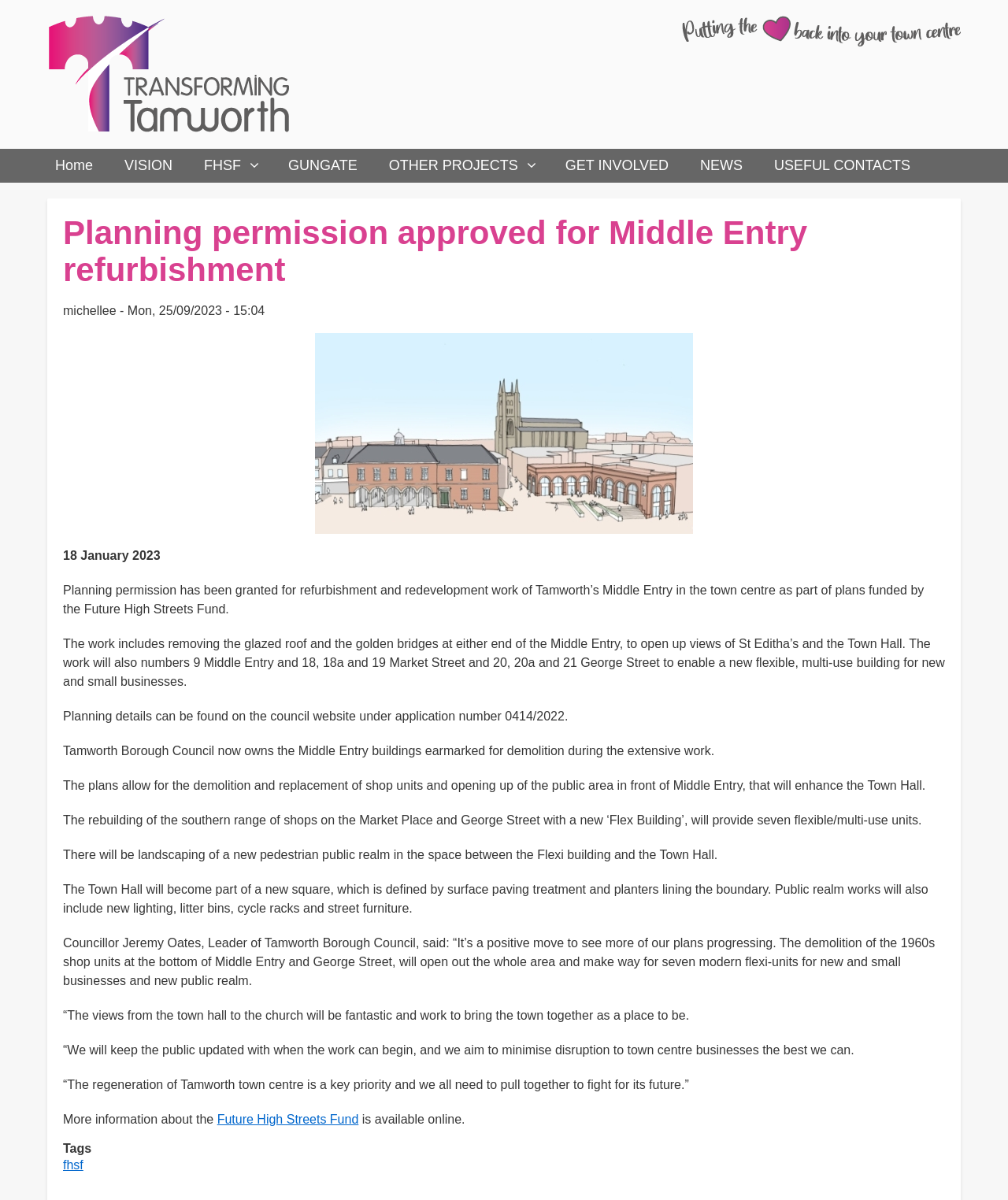Can you look at the image and give a comprehensive answer to the question:
What is the name of the fund that is funding the plans?

The name of the fund that is funding the plans is the Future High Streets Fund, which is mentioned in the article as the source of funding for the refurbishment and redevelopment work of Tamworth’s Middle Entry.